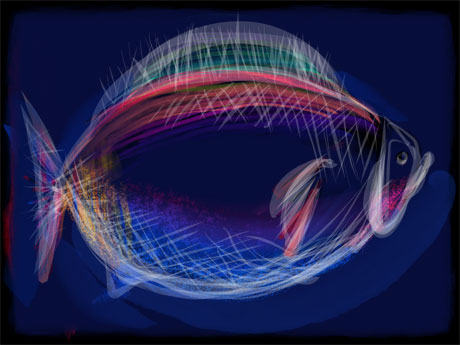Using the image as a reference, answer the following question in as much detail as possible:
What colors are used to stylize the fish?

According to the caption, the fish is stylized with swirling patterns that suggest movement and light, showcasing hues of red, gold, and blue. This implies that these three colors are used to stylize the fish.